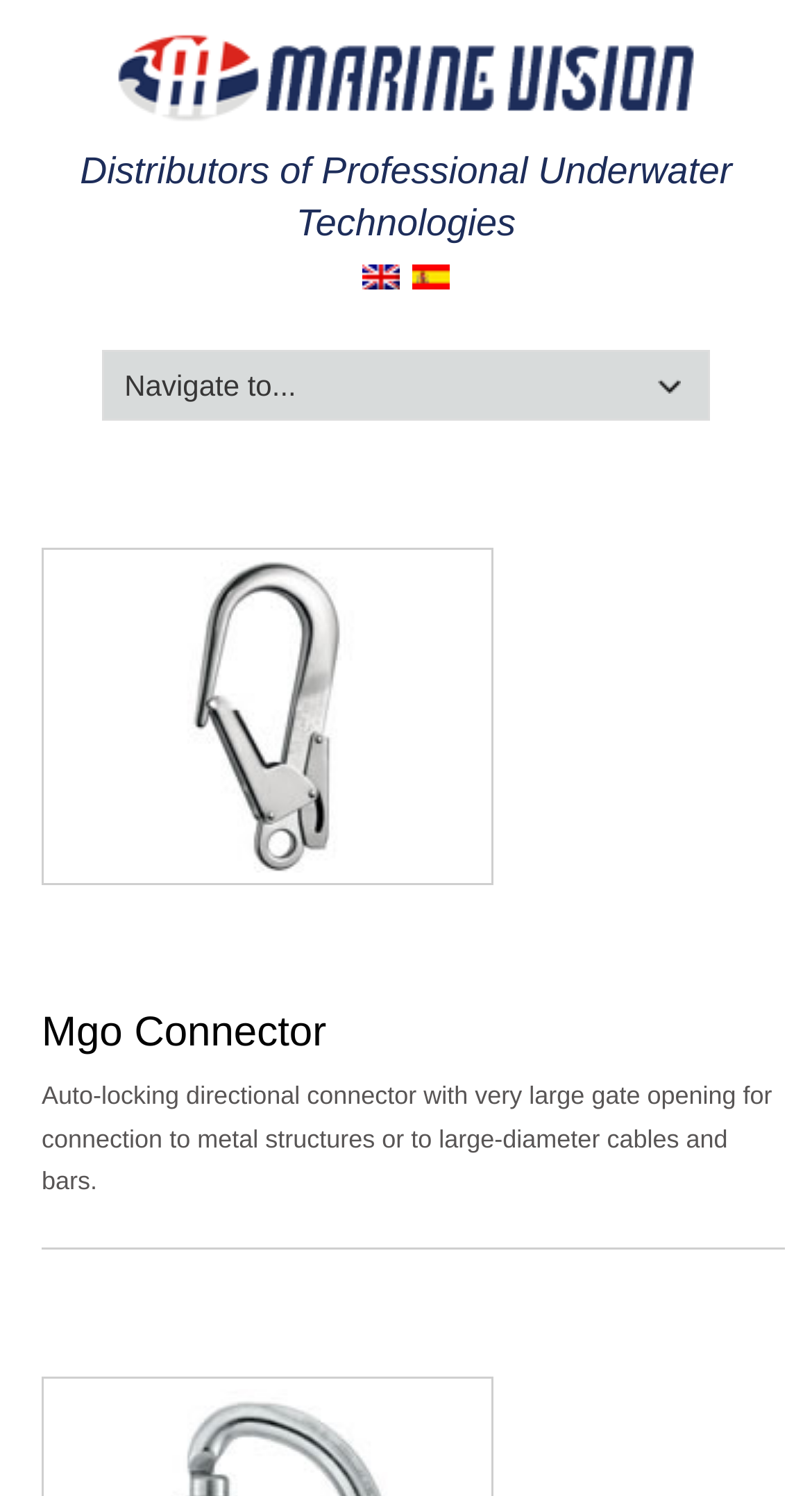Provide an in-depth description of the elements and layout of the webpage.

The webpage is about Petzl connectors, specifically showcasing the Mgo Connector. At the top, there is a link to "Marine Vision" accompanied by an image, taking up most of the width. Below this, there is a blockquote with a static text describing Petzl as "Distributors of Professional Underwater Technologies". 

To the right of this blockquote, there are three language options: "English", "Spanish", and a non-breaking space in between, each accompanied by a small flag image. 

Further down, there is a combobox that takes up most of the width, with a popup menu that is not expanded. Above this combobox, there is a large image of the Mgo connector, taking up about half of the width.

The main content of the page is focused on the Mgo Connector, with a heading and a link to it. Below the heading, there is a detailed description of the connector, stating that it is an auto-locking directional connector with a very large gate opening, suitable for connection to metal structures or large-diameter cables and bars.